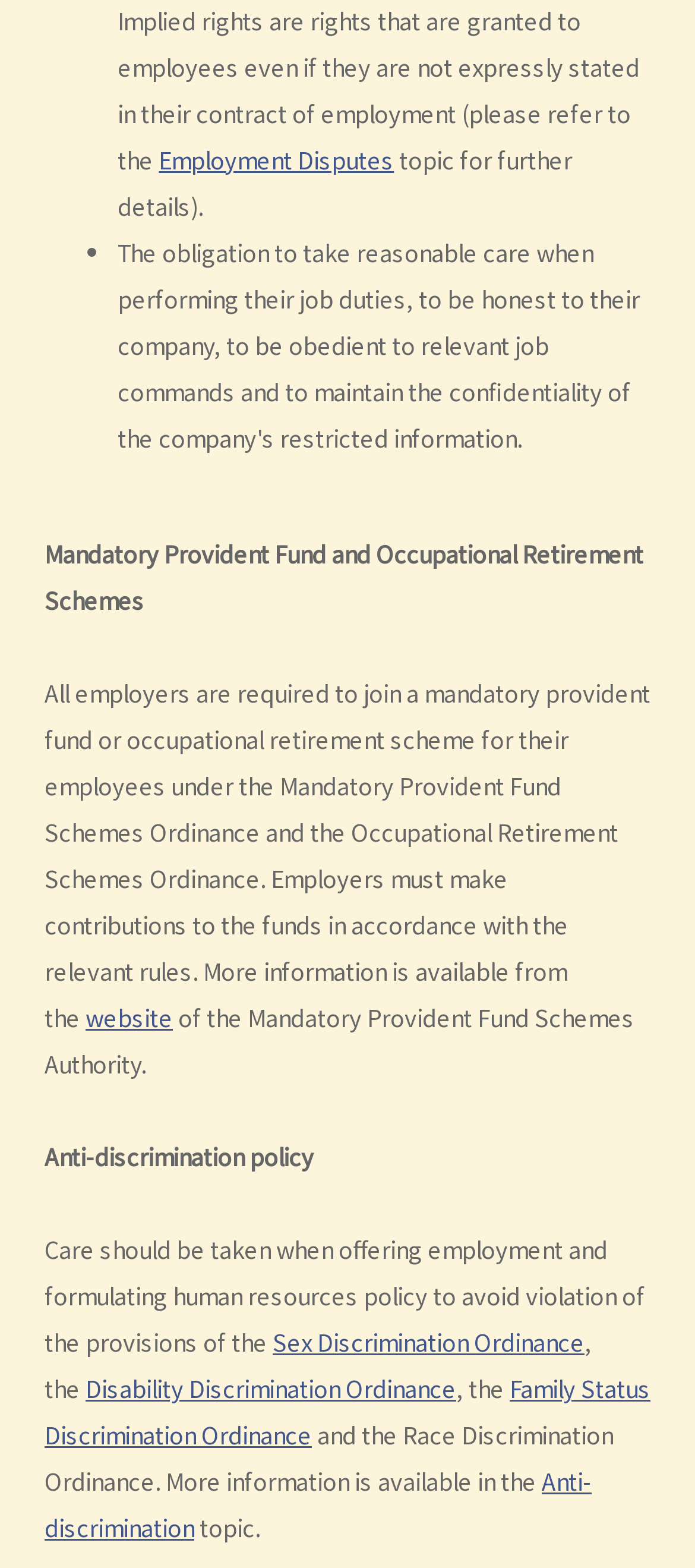Identify the bounding box coordinates of the element to click to follow this instruction: 'Click on 'Employment Disputes''. Ensure the coordinates are four float values between 0 and 1, provided as [left, top, right, bottom].

[0.228, 0.091, 0.567, 0.112]